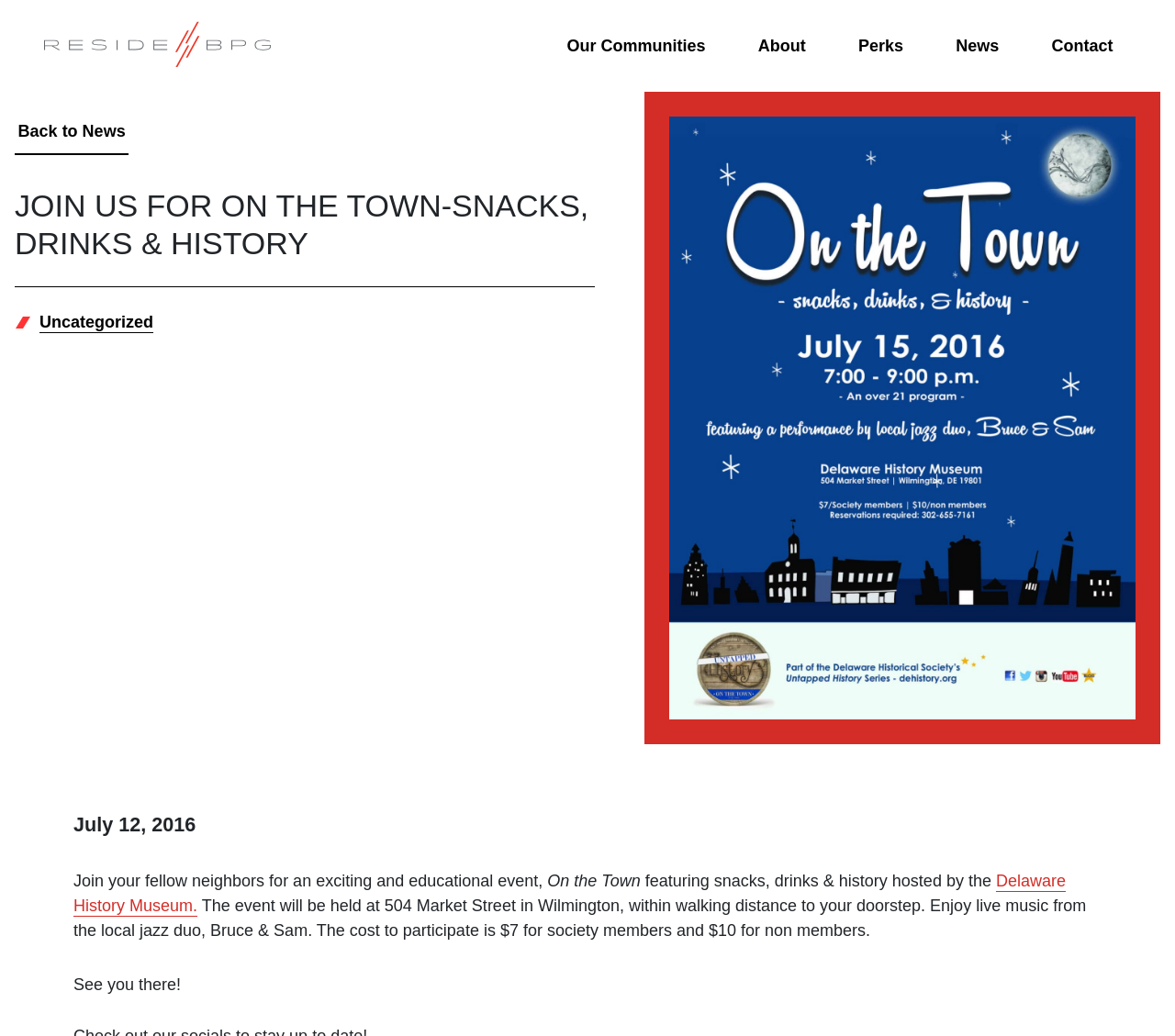What is the location of the event?
Please answer the question as detailed as possible based on the image.

The location of the event is 504 Market Street in Wilmington, which is mentioned in the StaticText element with bounding box coordinates [0.062, 0.866, 0.924, 0.907]. The text mentions 'The event will be held at 504 Market Street in Wilmington, within walking distance to your doorstep.'